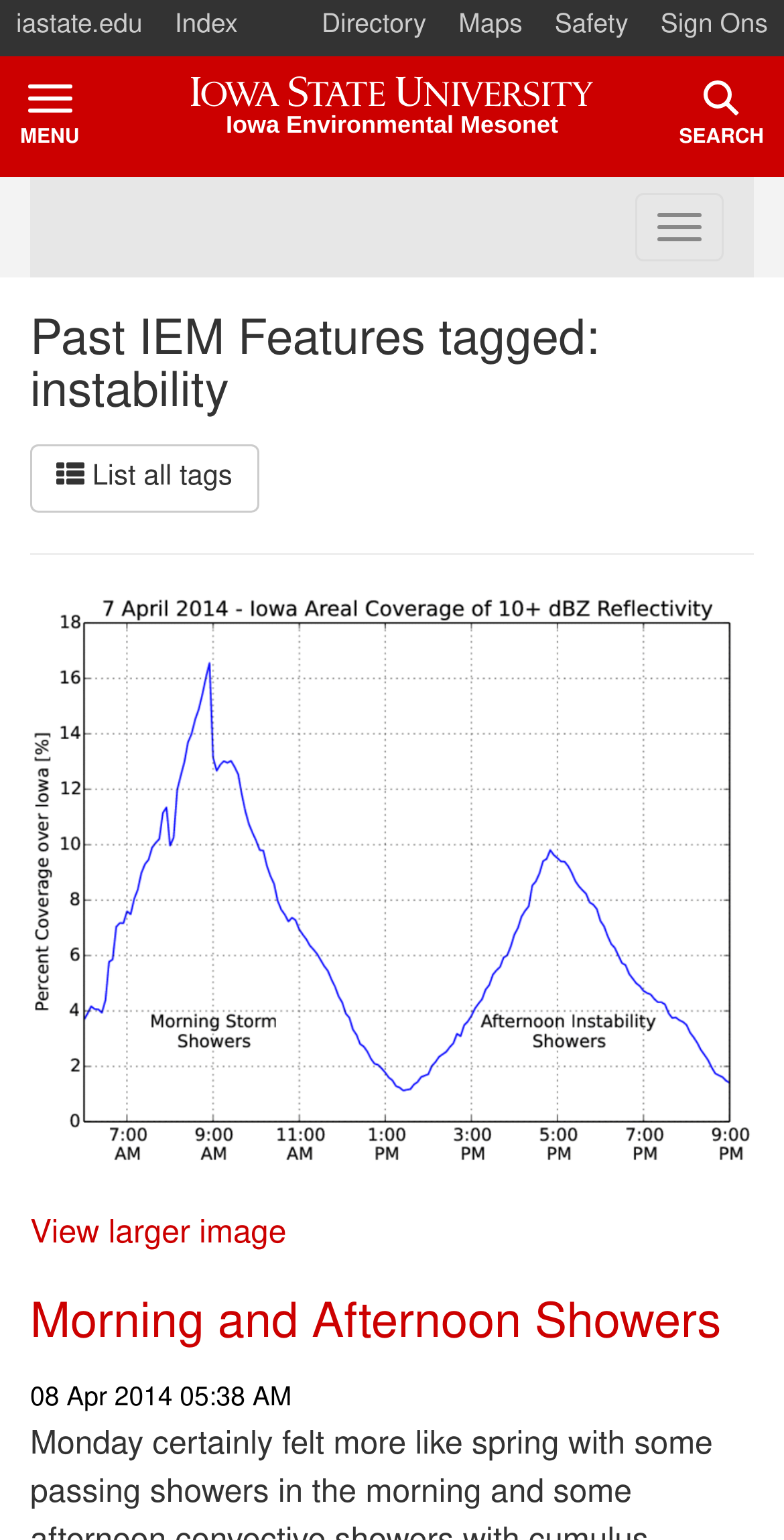Return the bounding box coordinates of the UI element that corresponds to this description: "Safety". The coordinates must be given as four float numbers in the range of 0 and 1, [left, top, right, bottom].

[0.687, 0.0, 0.822, 0.037]